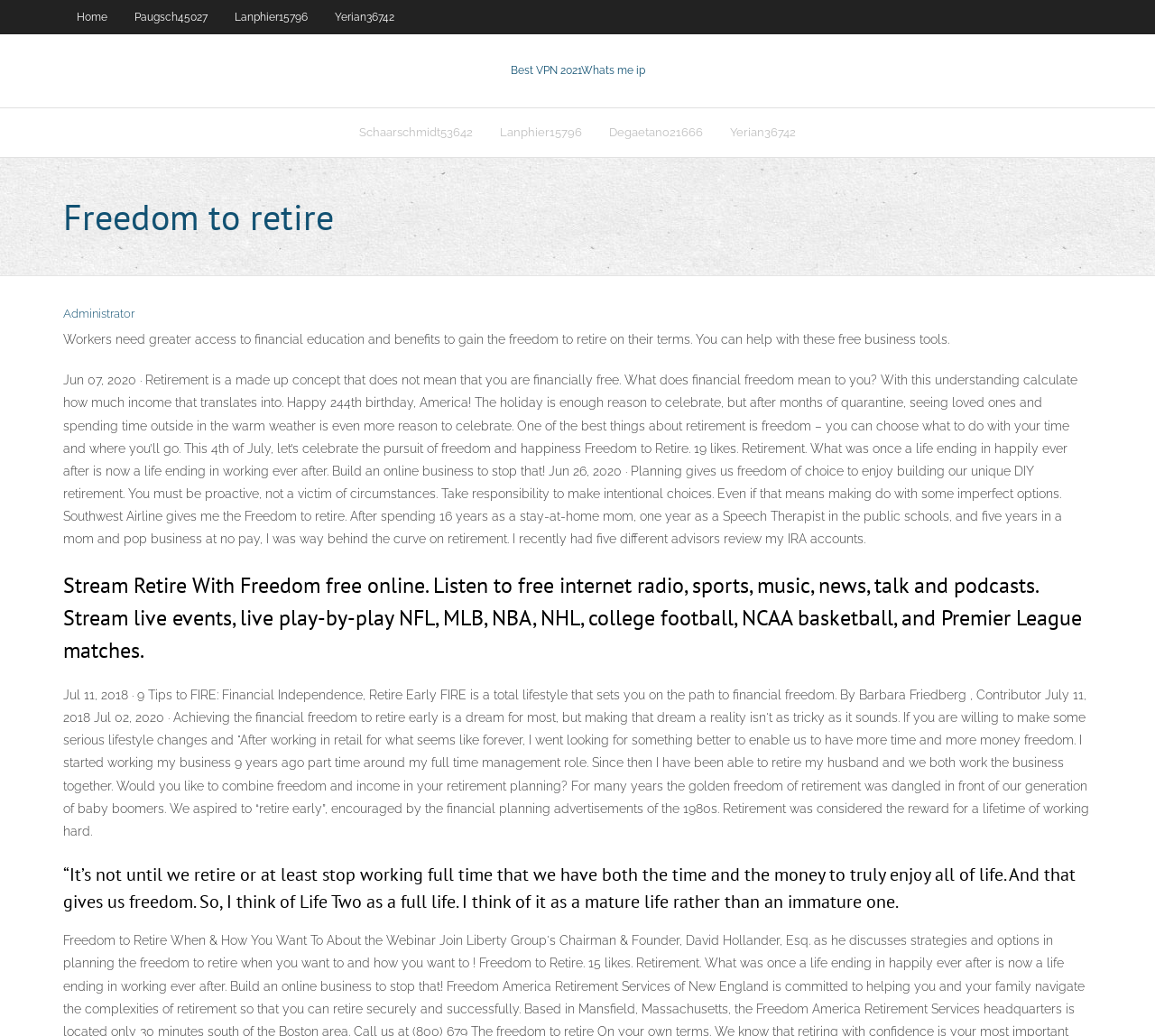Extract the top-level heading from the webpage and provide its text.

Freedom to retire